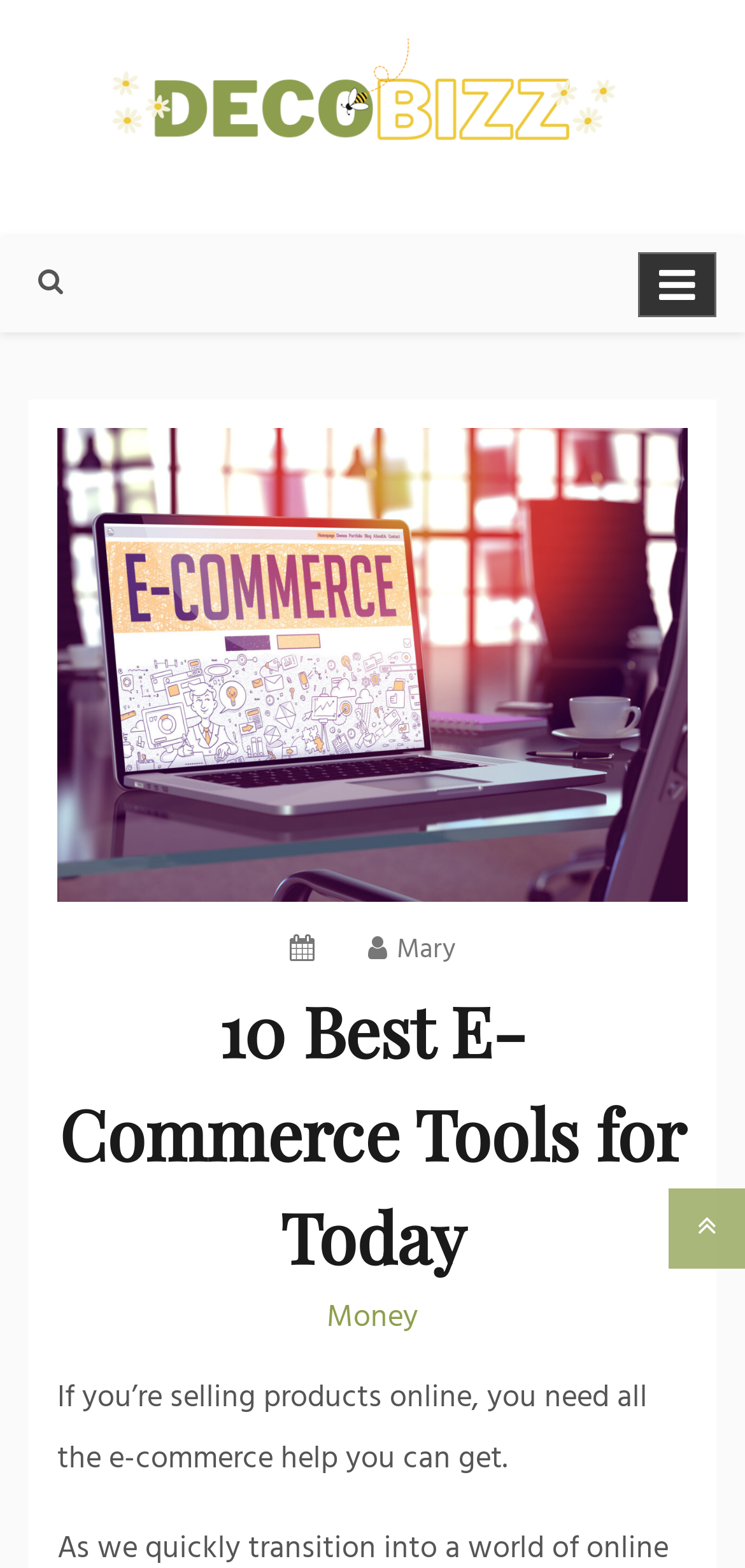What is the purpose of the eCommerce tools? Look at the image and give a one-word or short phrase answer.

to boost selling capabilities